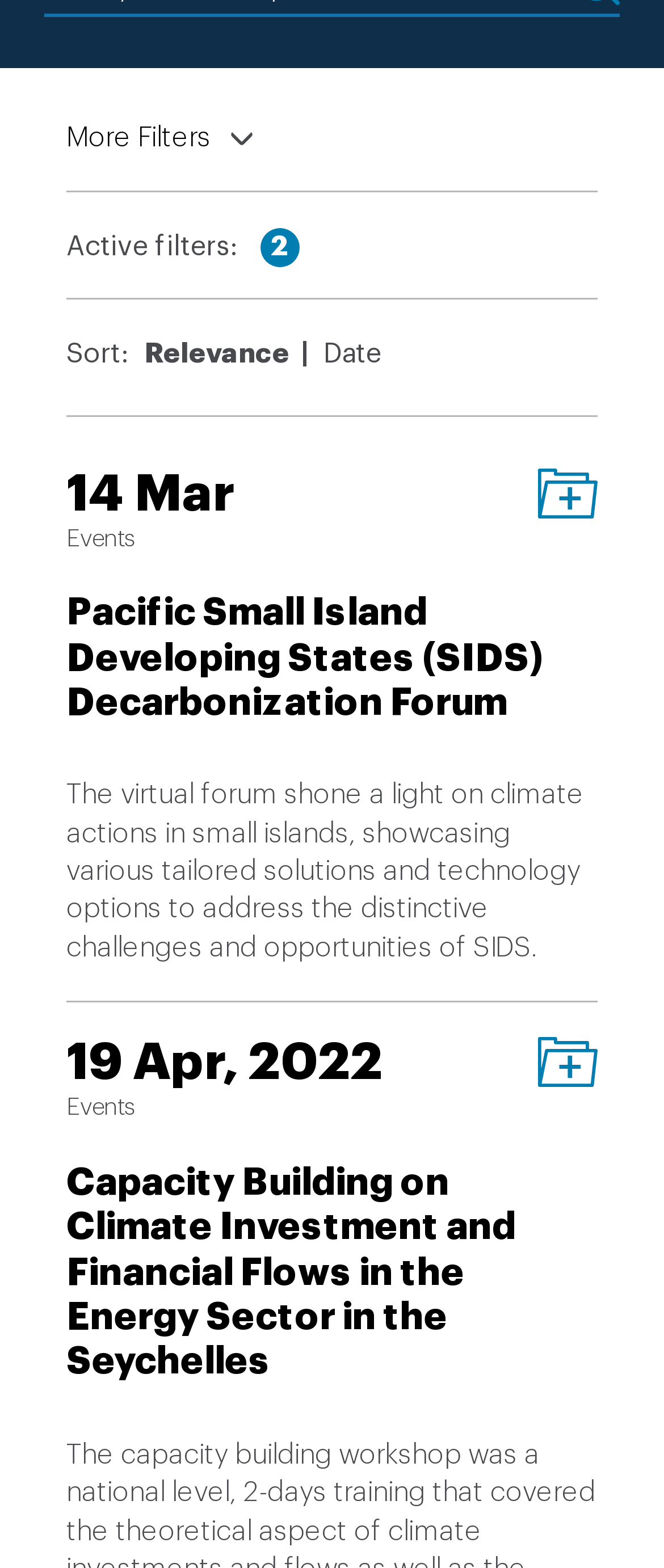What is the earliest event date?
Examine the image and provide an in-depth answer to the question.

I looked at the time elements under the article elements and found the earliest date, which is '14 Mar'.